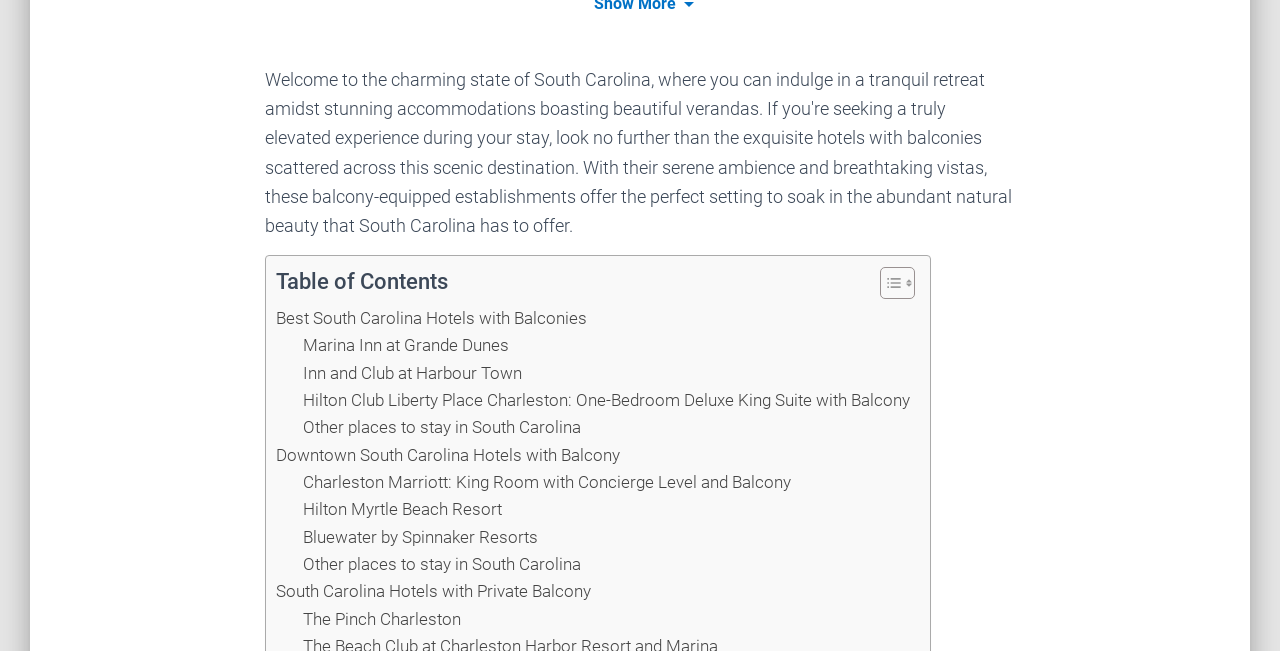How many sections are in the table of contents?
Please provide a detailed and comprehensive answer to the question.

I examined the layout of the page and found that the table of contents has three sections: 'Best South Carolina Hotels with Balconies', 'Downtown South Carolina Hotels with Balcony', and 'South Carolina Hotels with Private Balcony'.